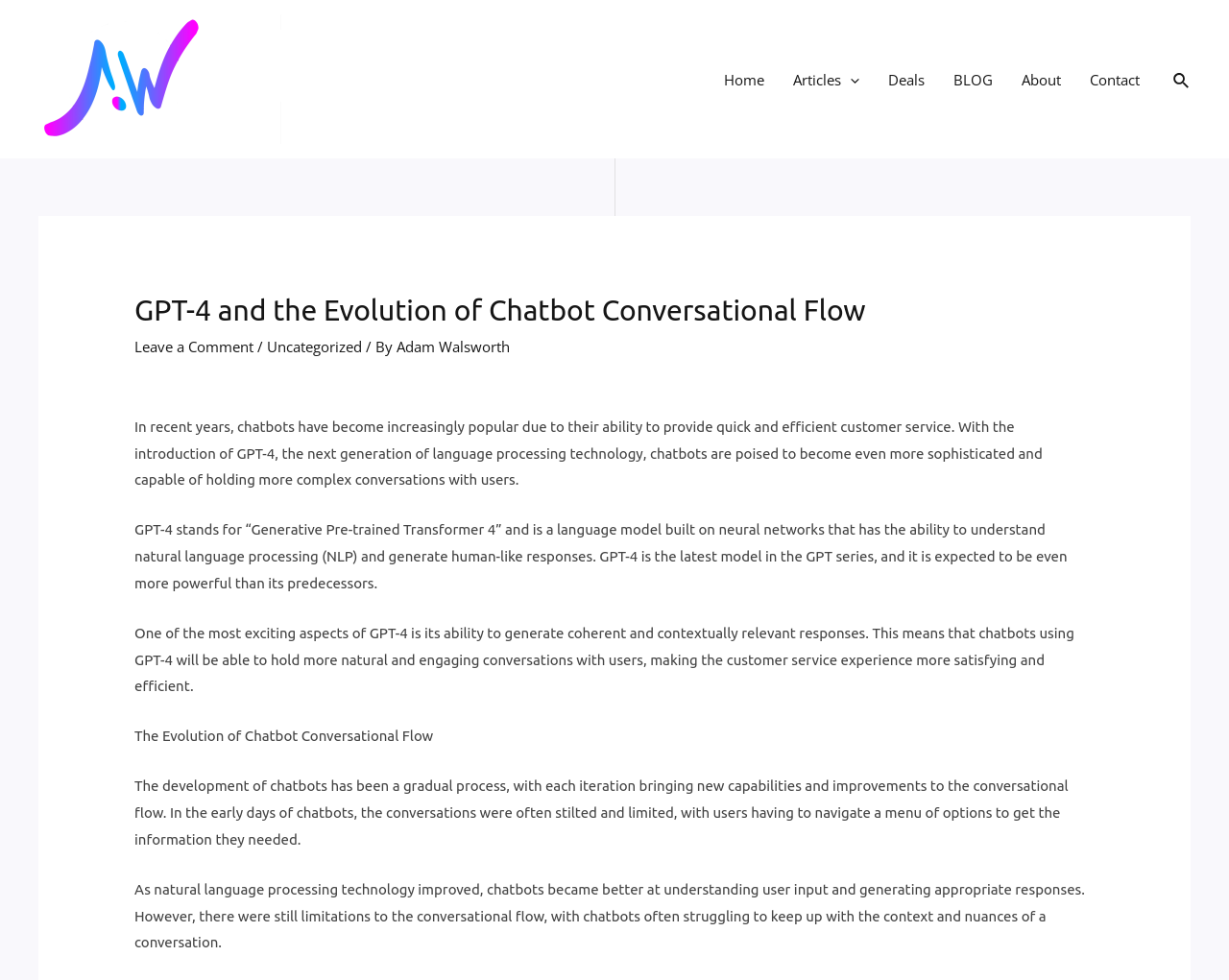Predict the bounding box coordinates of the UI element that matches this description: "BLOG". The coordinates should be in the format [left, top, right, bottom] with each value between 0 and 1.

[0.764, 0.047, 0.819, 0.115]